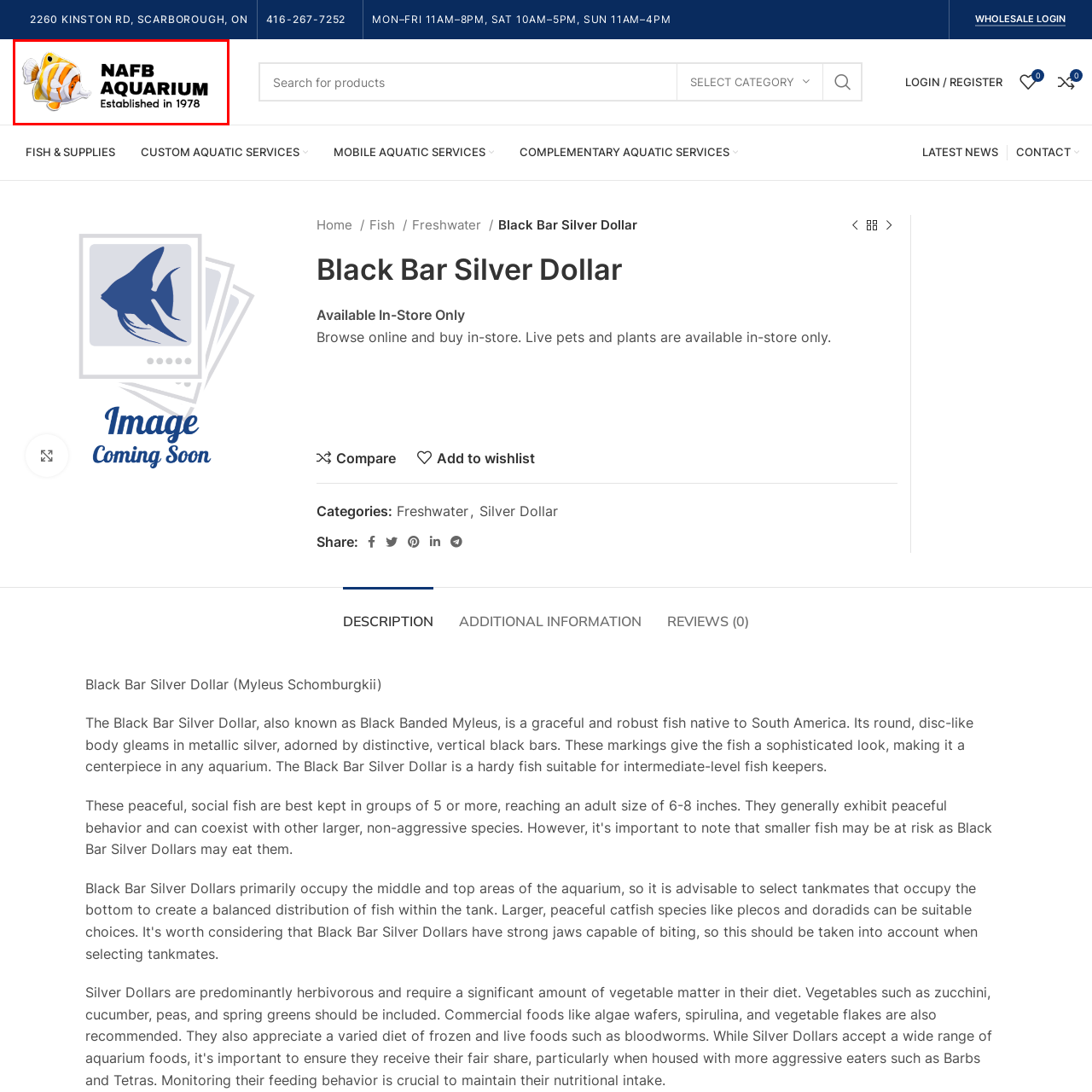Generate a detailed caption for the image that is outlined by the red border.

The image features the logo of NAFB Aquarium, which showcases a decorative fish illustration alongside the text "NAFB AQUARIUM." The logo emphasizes the establishment's identity with the phrase "Established in 1978," highlighting its long-standing presence in the aquarium and pet industry. The design combines vibrant visuals with a clear, modern font, making it both appealing and informative for customers looking for quality aquatic life and supplies.